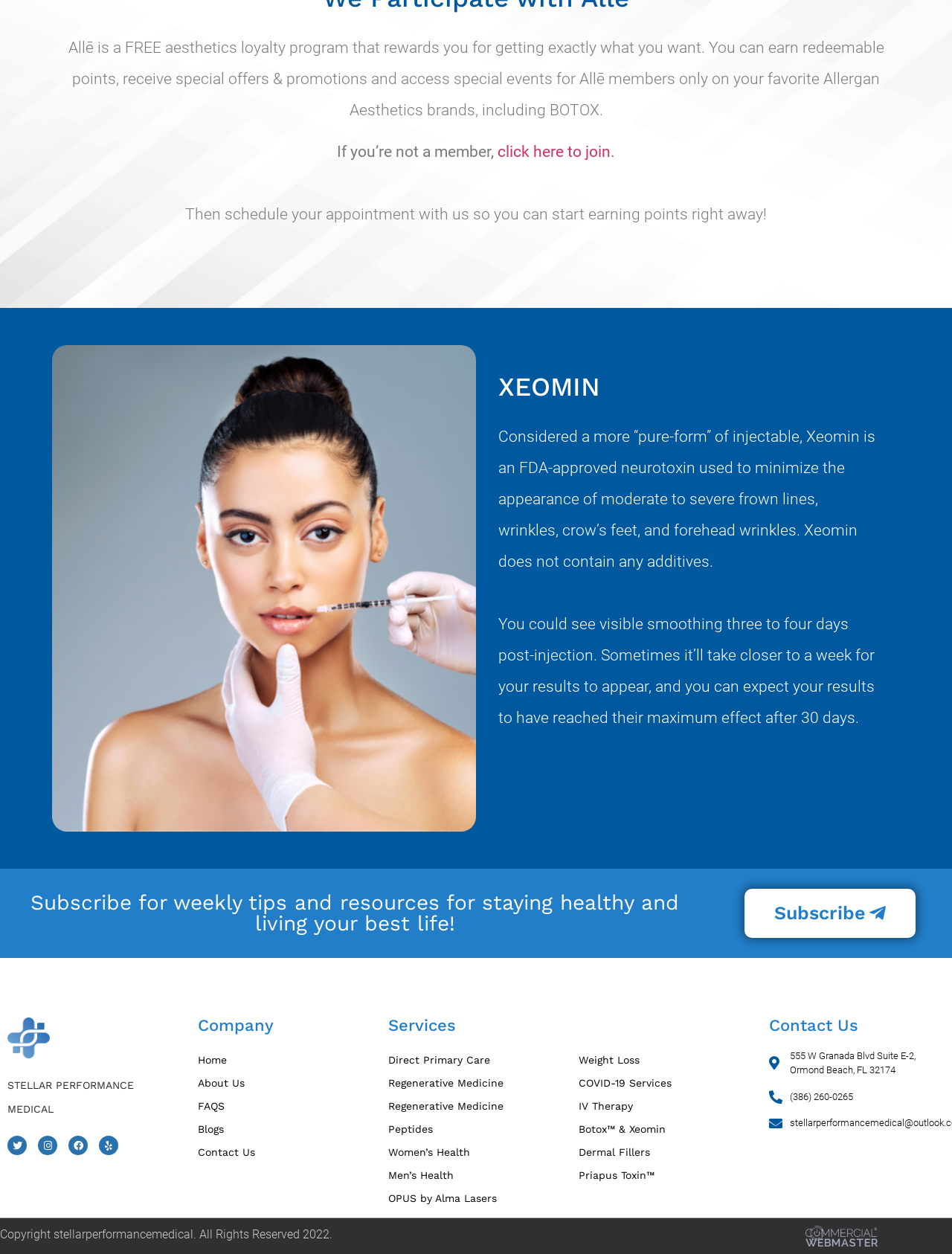How can I schedule an appointment?
Please give a detailed and elaborate answer to the question.

The StaticText element with ID 326 mentions 'Then schedule your appointment with us so you can start earning points right away!' Therefore, I can schedule an appointment with them.